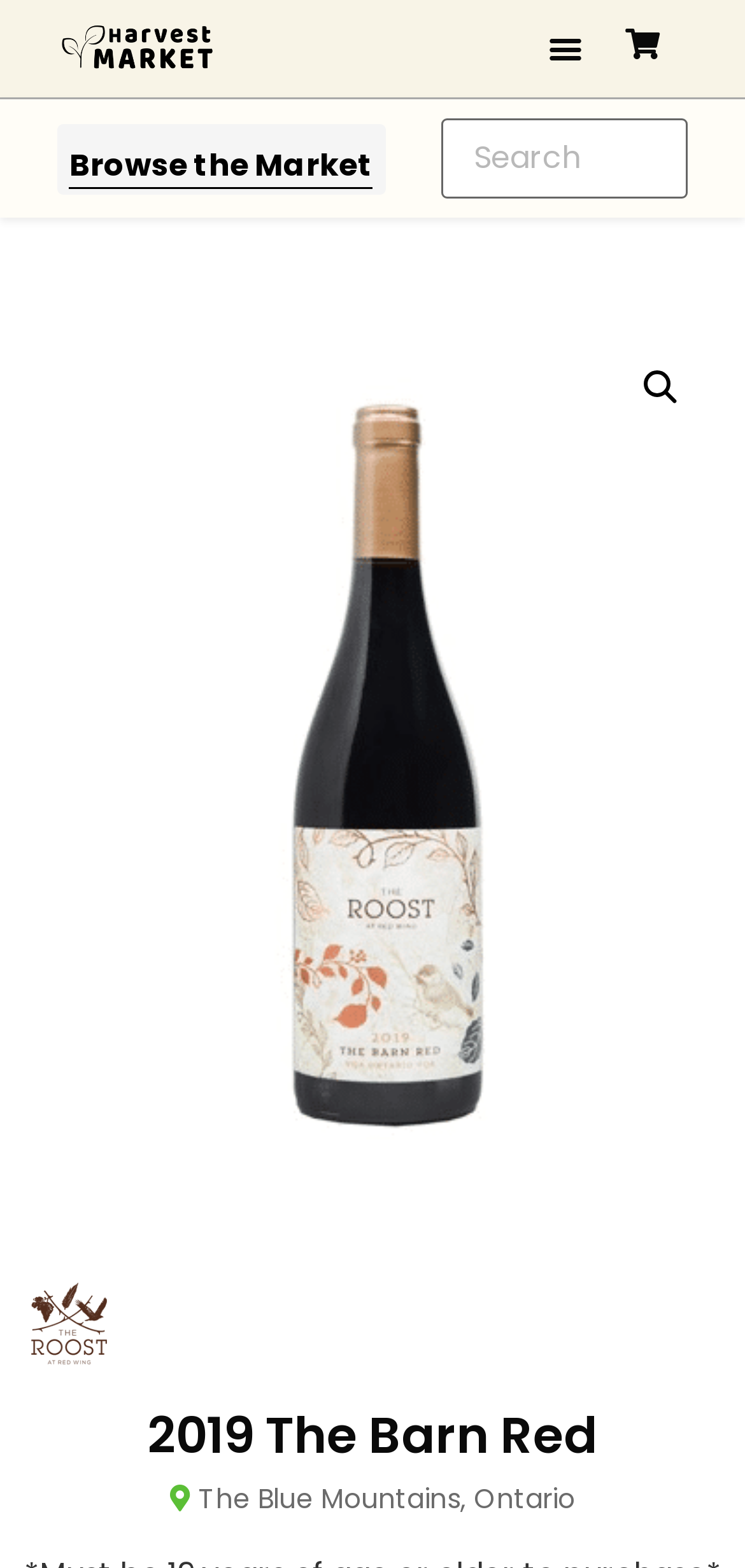What is the region of the wine?
Please provide a single word or phrase as the answer based on the screenshot.

The Blue Mountains, Ontario